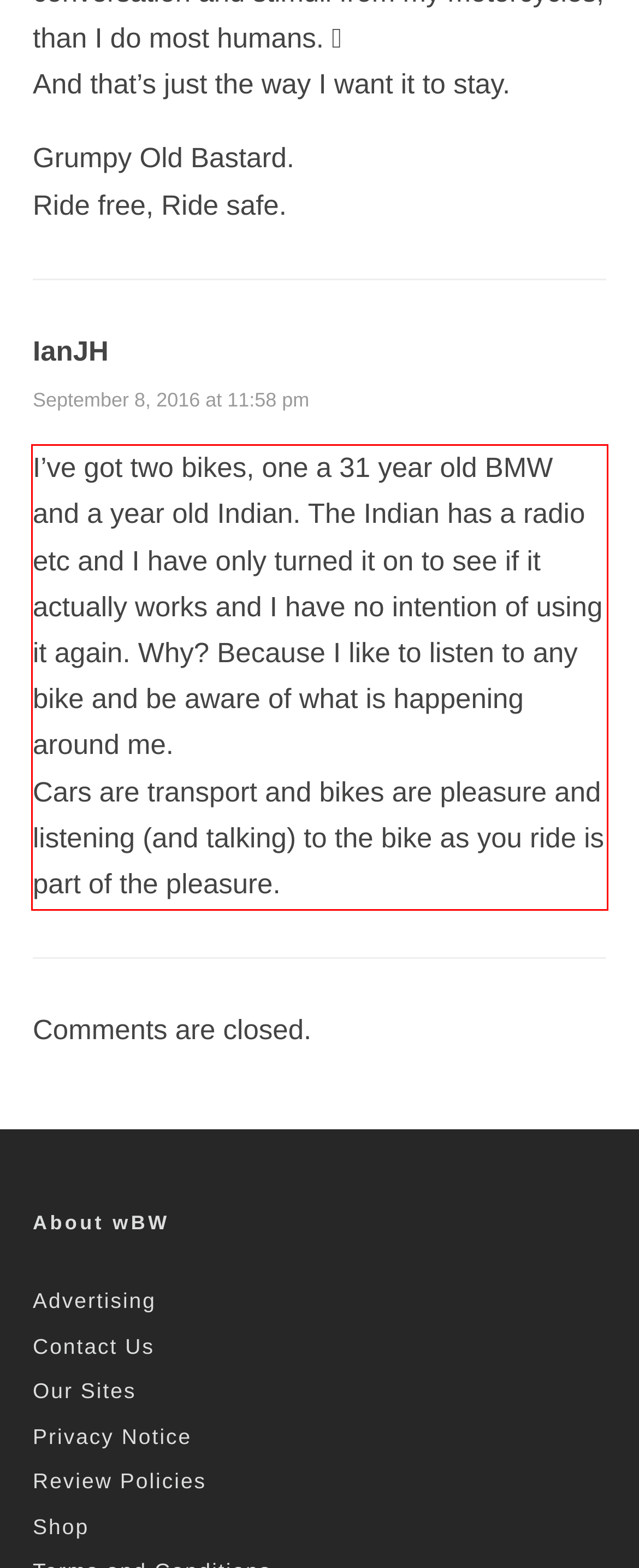With the given screenshot of a webpage, locate the red rectangle bounding box and extract the text content using OCR.

I’ve got two bikes, one a 31 year old BMW and a year old Indian. The Indian has a radio etc and I have only turned it on to see if it actually works and I have no intention of using it again. Why? Because I like to listen to any bike and be aware of what is happening around me. Cars are transport and bikes are pleasure and listening (and talking) to the bike as you ride is part of the pleasure.